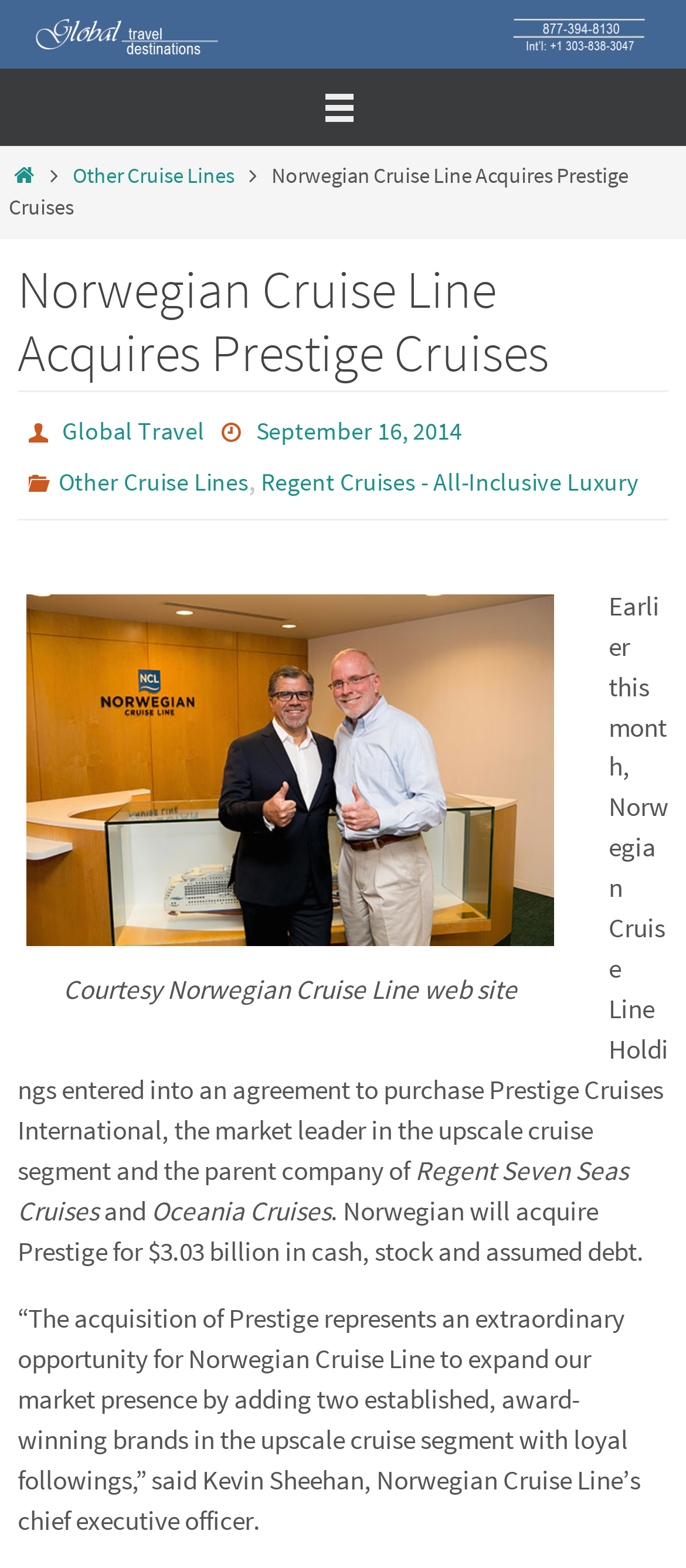Using the element description Regent Cruises - All-Inclusive Luxury, predict the bounding box coordinates for the UI element. Provide the coordinates in (top-left x, top-left y, bottom-right x, bottom-right y) format with values ranging from 0 to 1.

[0.38, 0.297, 0.932, 0.318]